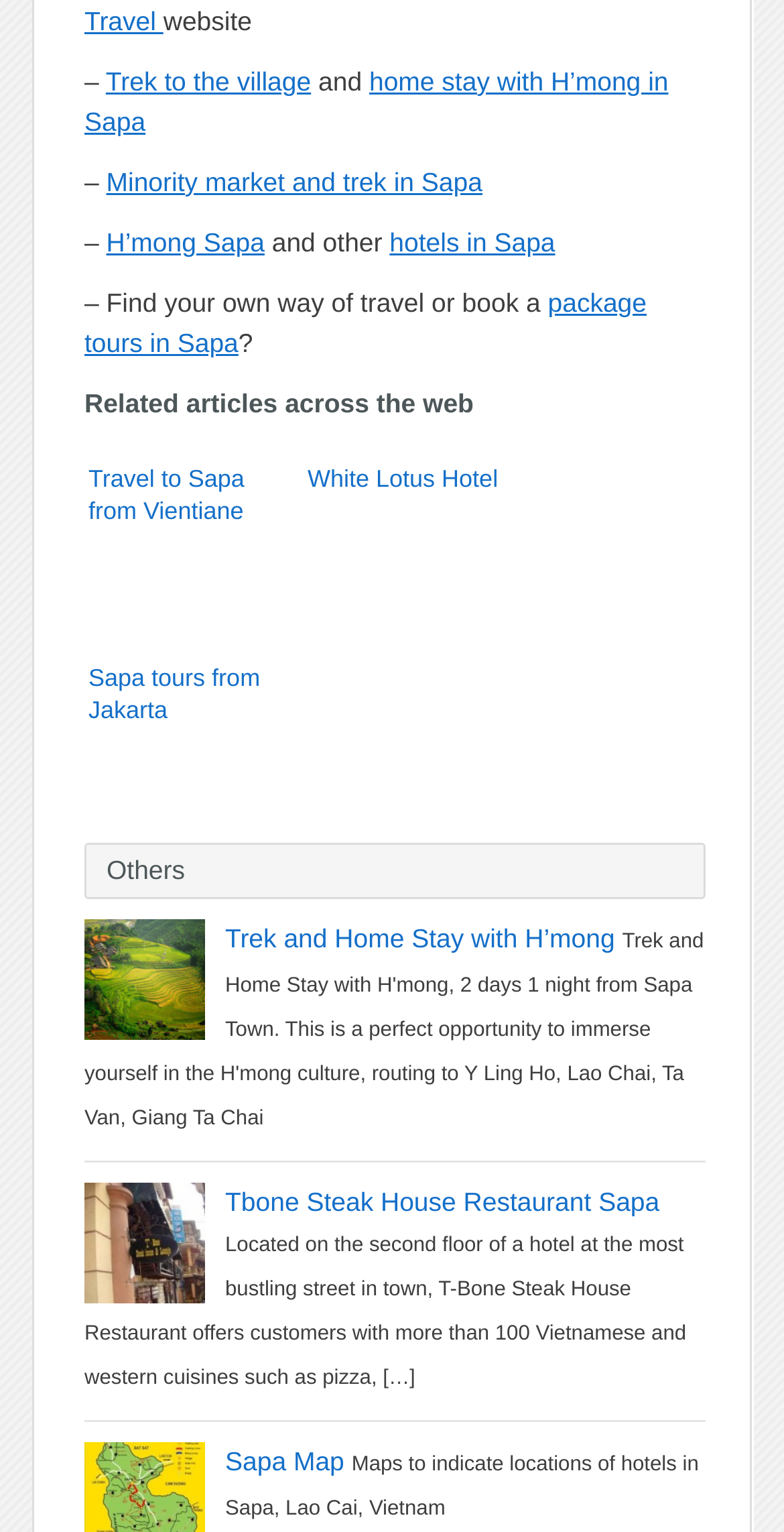Ascertain the bounding box coordinates for the UI element detailed here: "White Lotus Hotel". The coordinates should be provided as [left, top, right, bottom] with each value being a float between 0 and 1.

[0.387, 0.294, 0.654, 0.406]